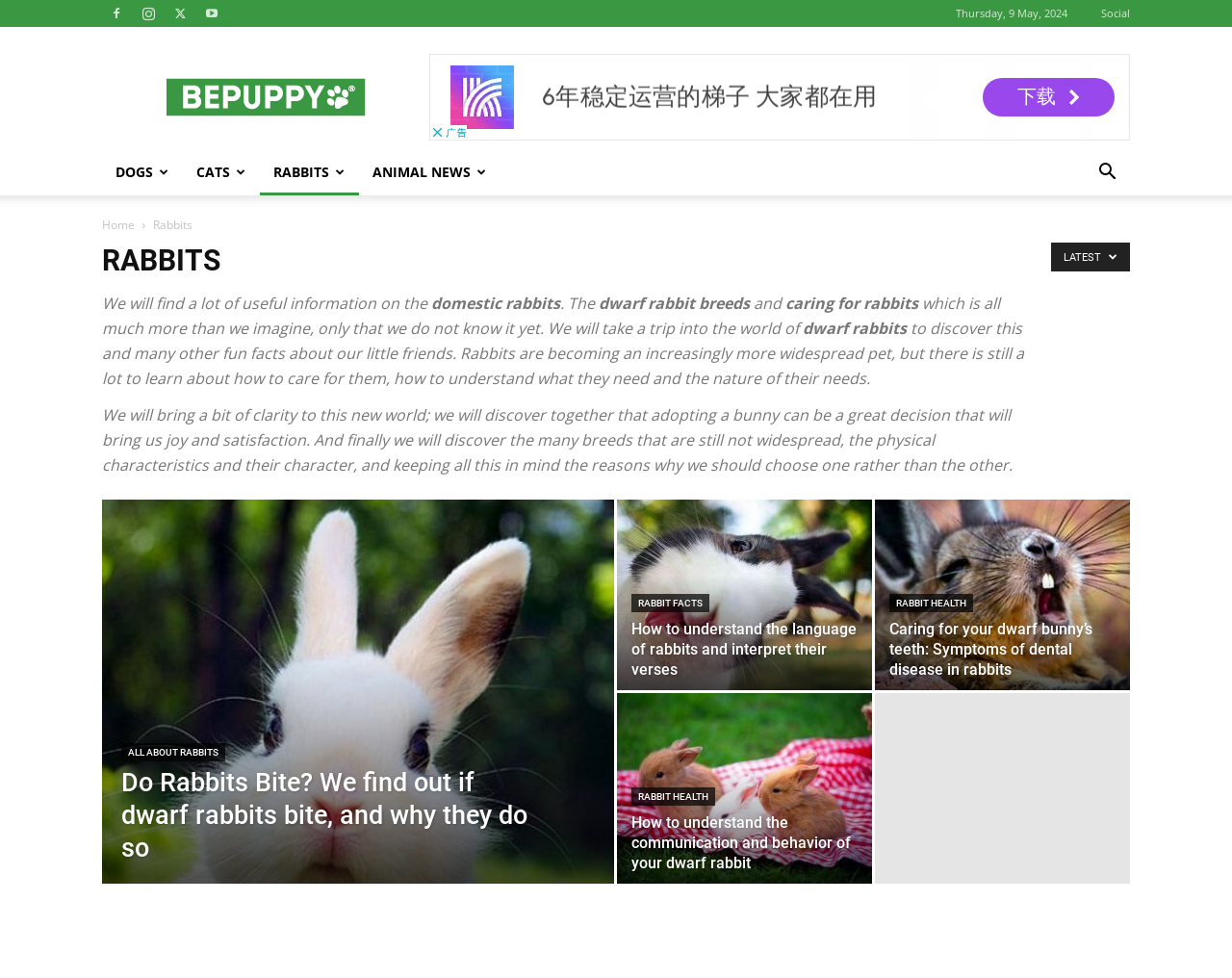Could you find the bounding box coordinates of the clickable area to complete this instruction: "Learn about 'RABBIT FACTS'"?

[0.512, 0.607, 0.576, 0.626]